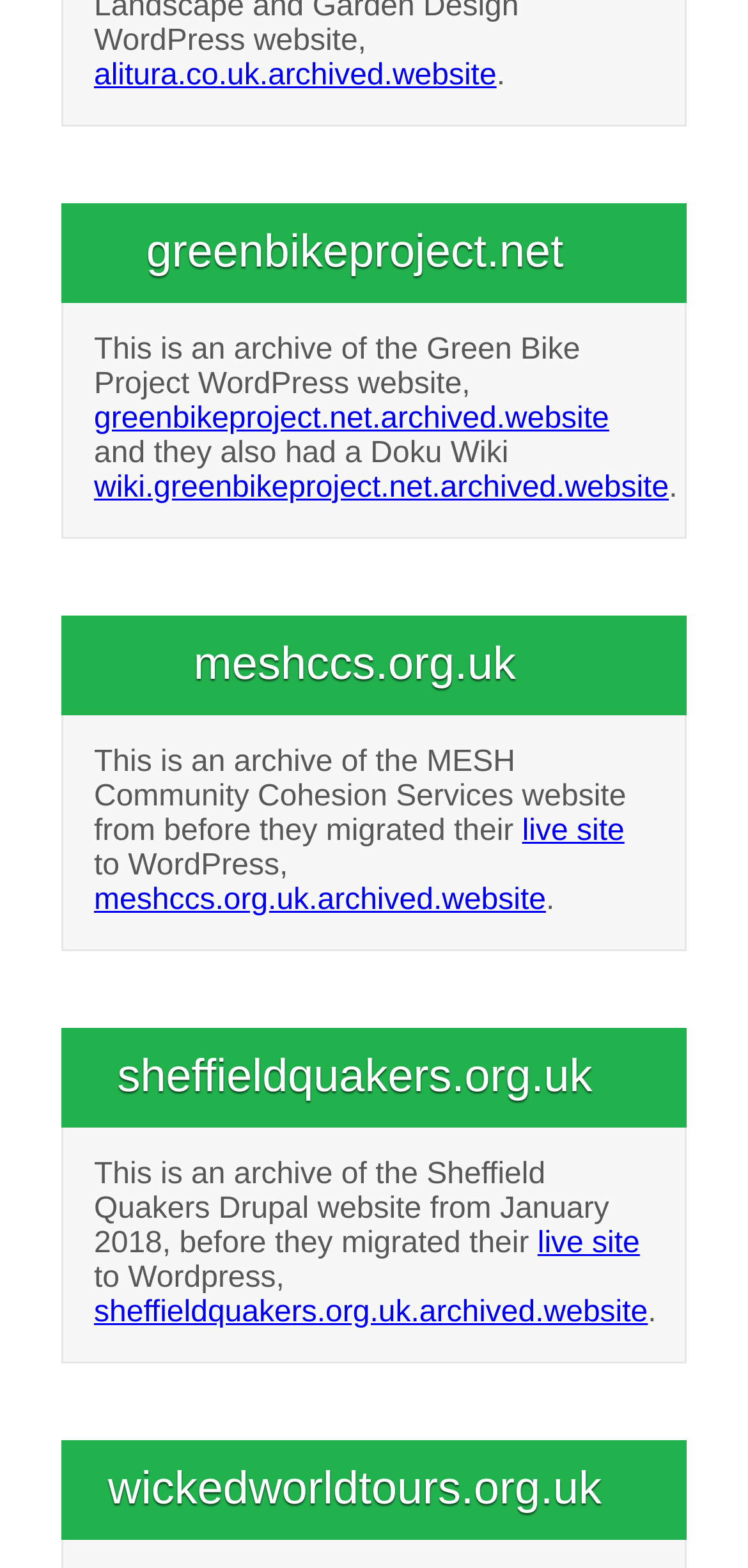Could you find the bounding box coordinates of the clickable area to complete this instruction: "visit archived website of Green Bike Project"?

[0.126, 0.038, 0.664, 0.058]